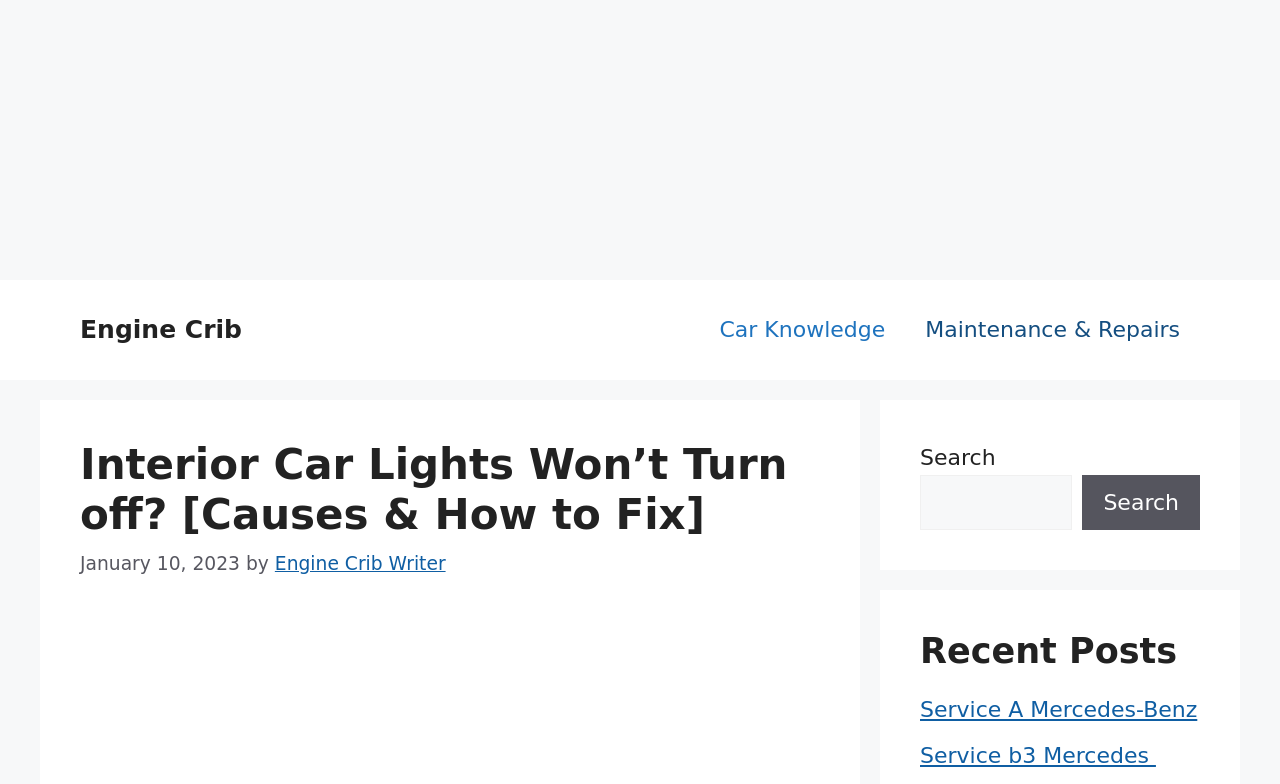Determine the bounding box coordinates for the area you should click to complete the following instruction: "Check the 'Recent Posts' section".

[0.719, 0.804, 0.938, 0.857]